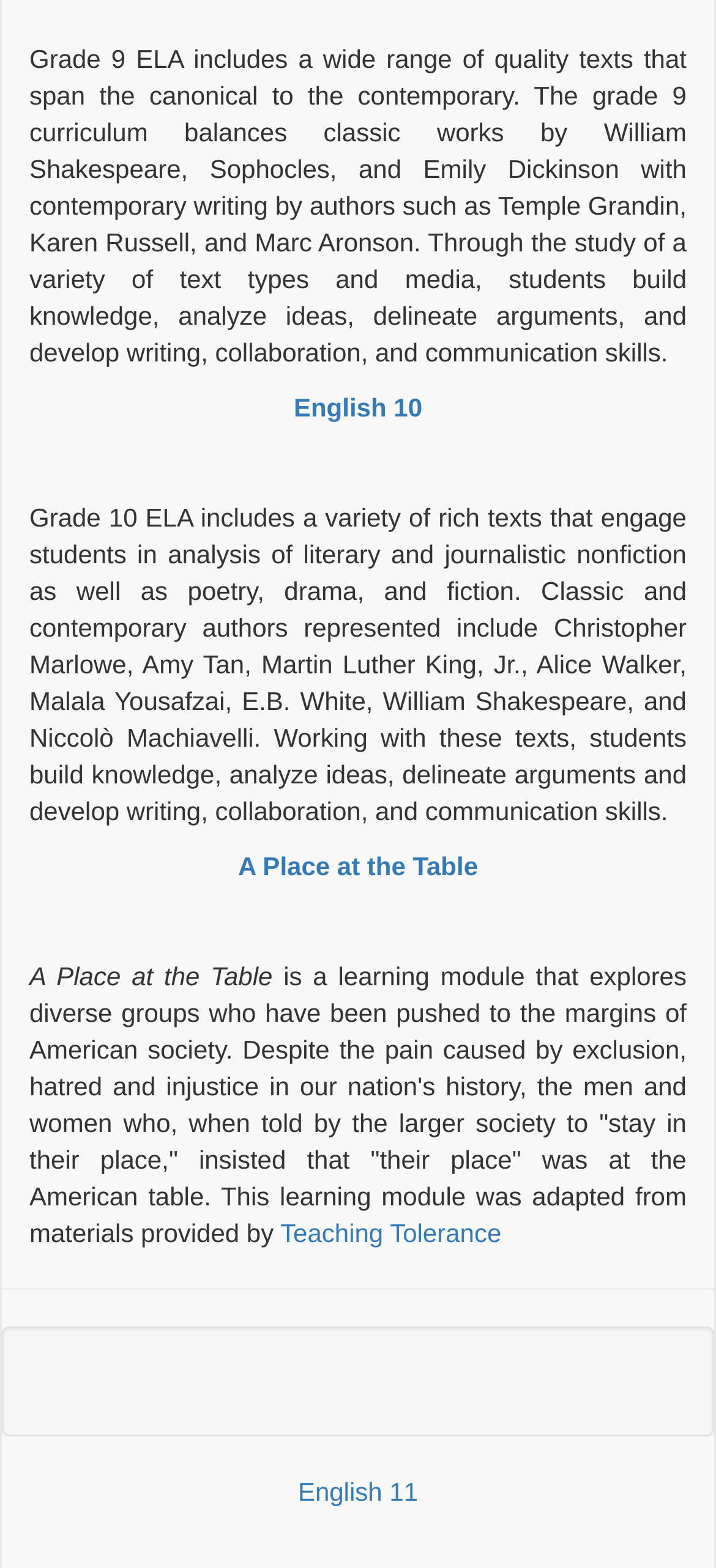Show the bounding box coordinates for the HTML element as described: "English 11".

[0.416, 0.941, 0.584, 0.96]